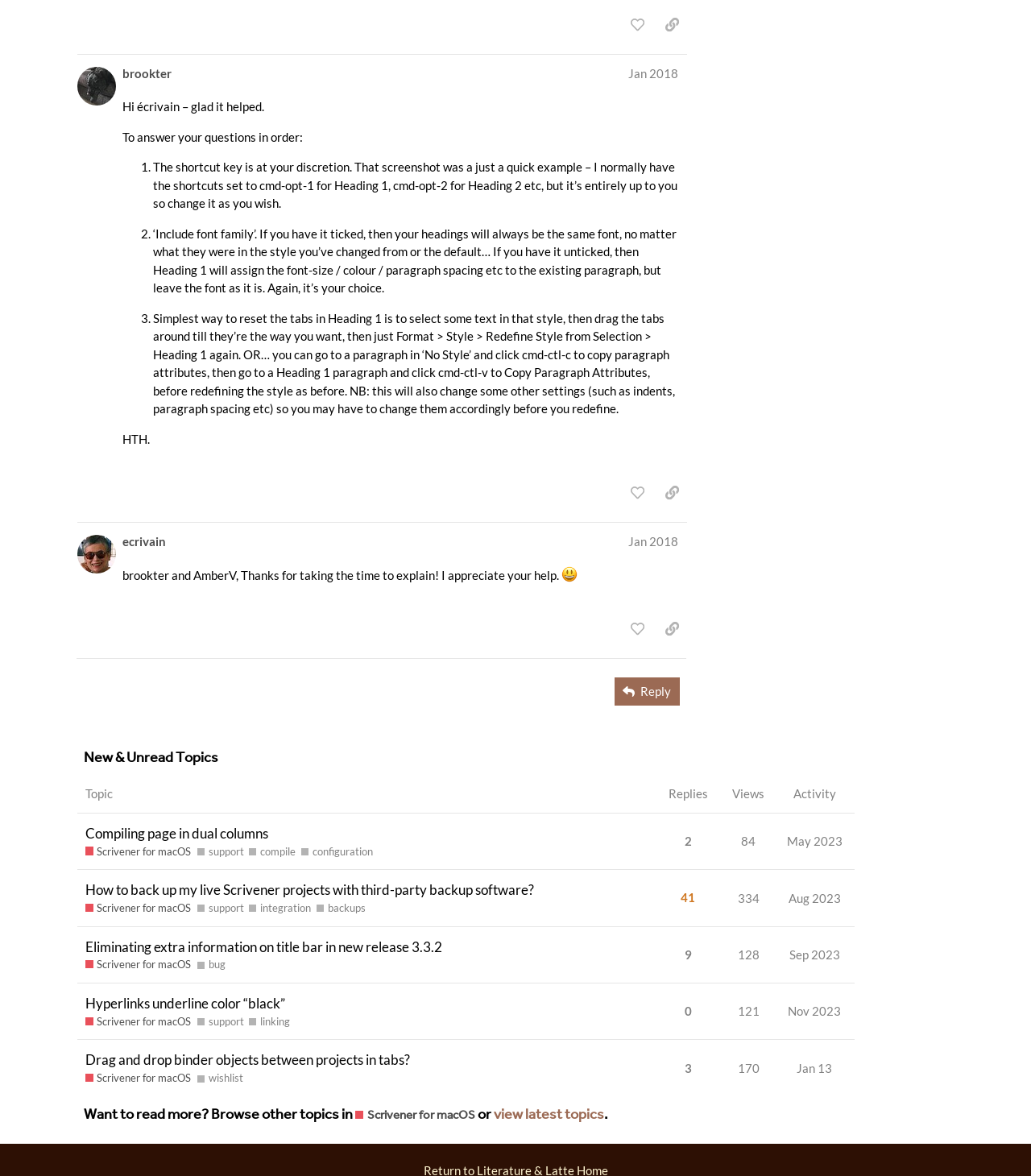How many posts are displayed on this page?
Please provide a single word or phrase as your answer based on the screenshot.

3